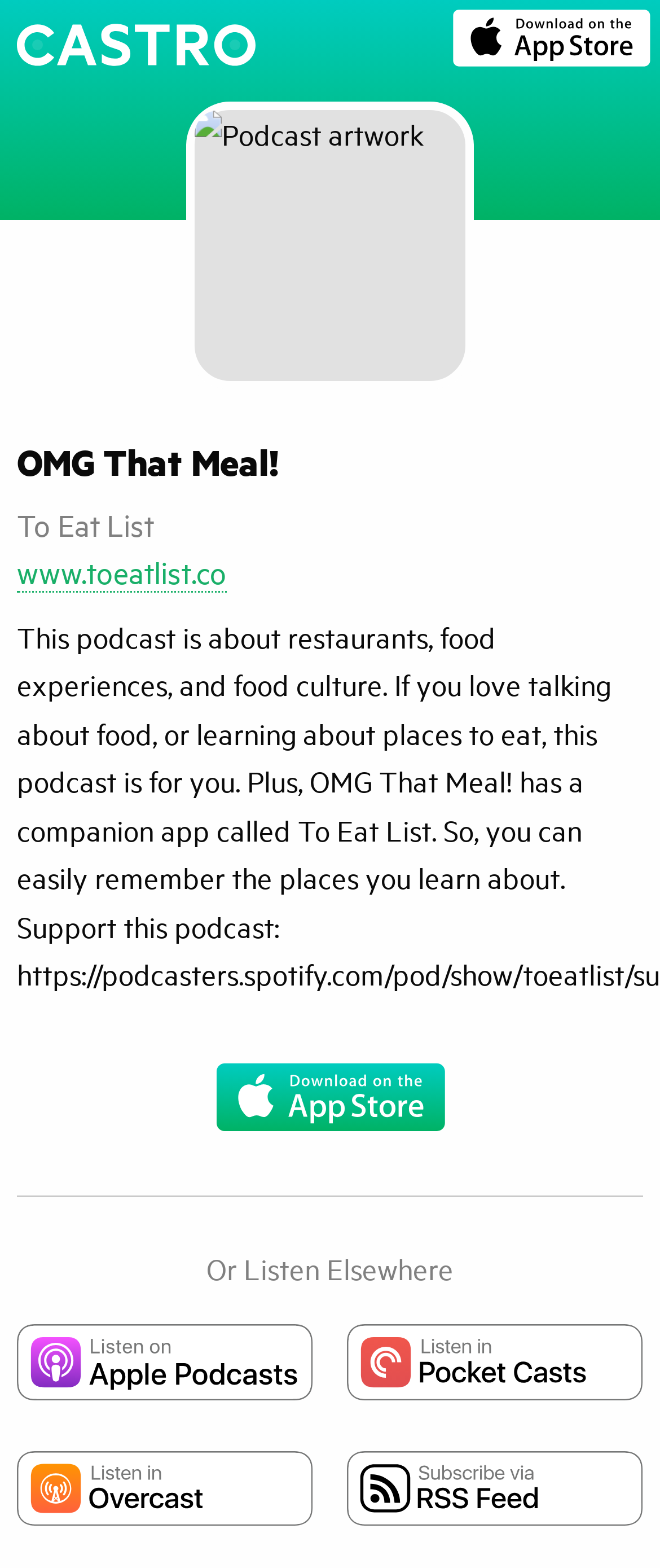How many ways can you listen to the podcast?
Based on the image, respond with a single word or phrase.

5